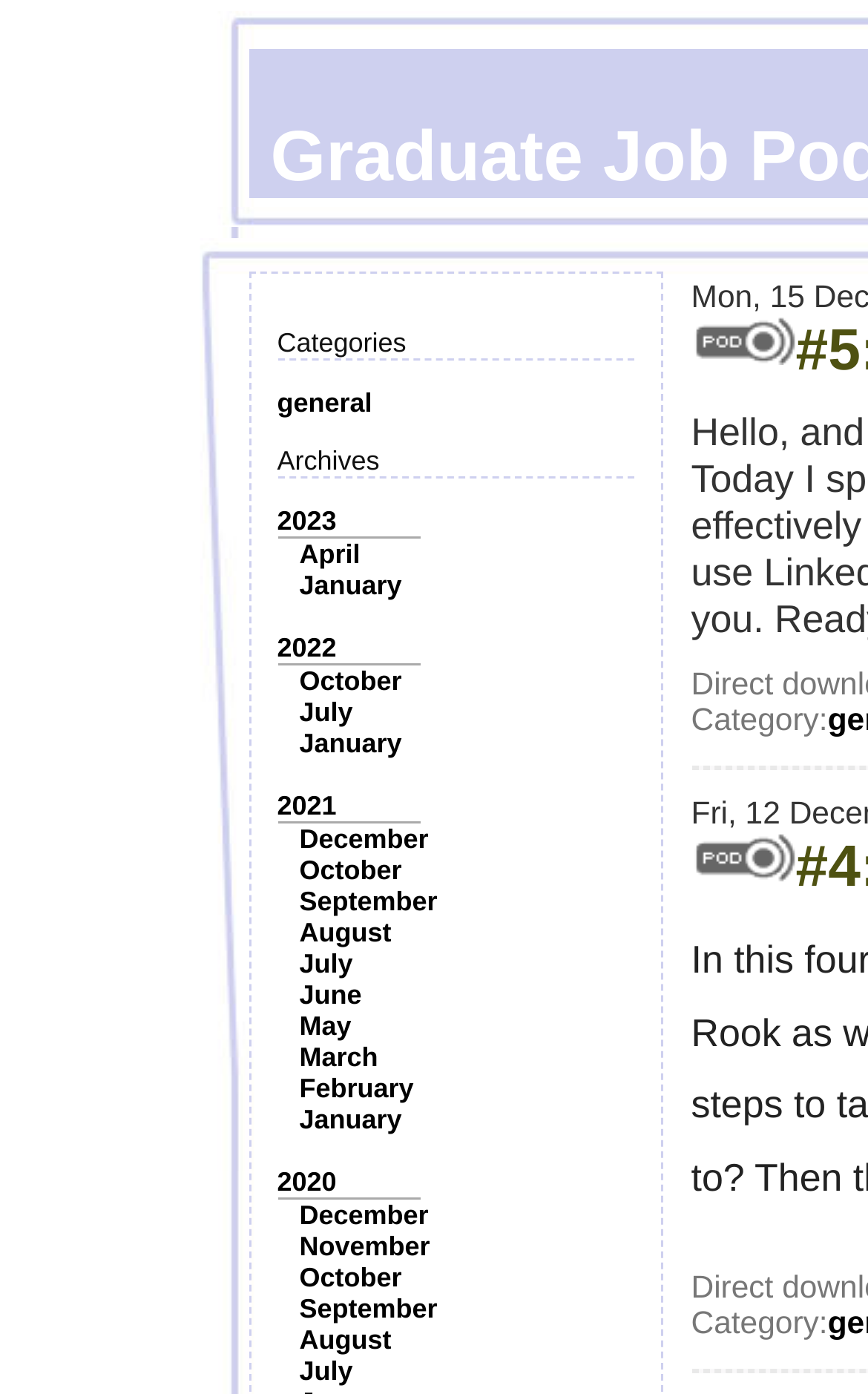Determine the bounding box coordinates of the clickable region to carry out the instruction: "Browse posts from April".

[0.345, 0.386, 0.415, 0.409]